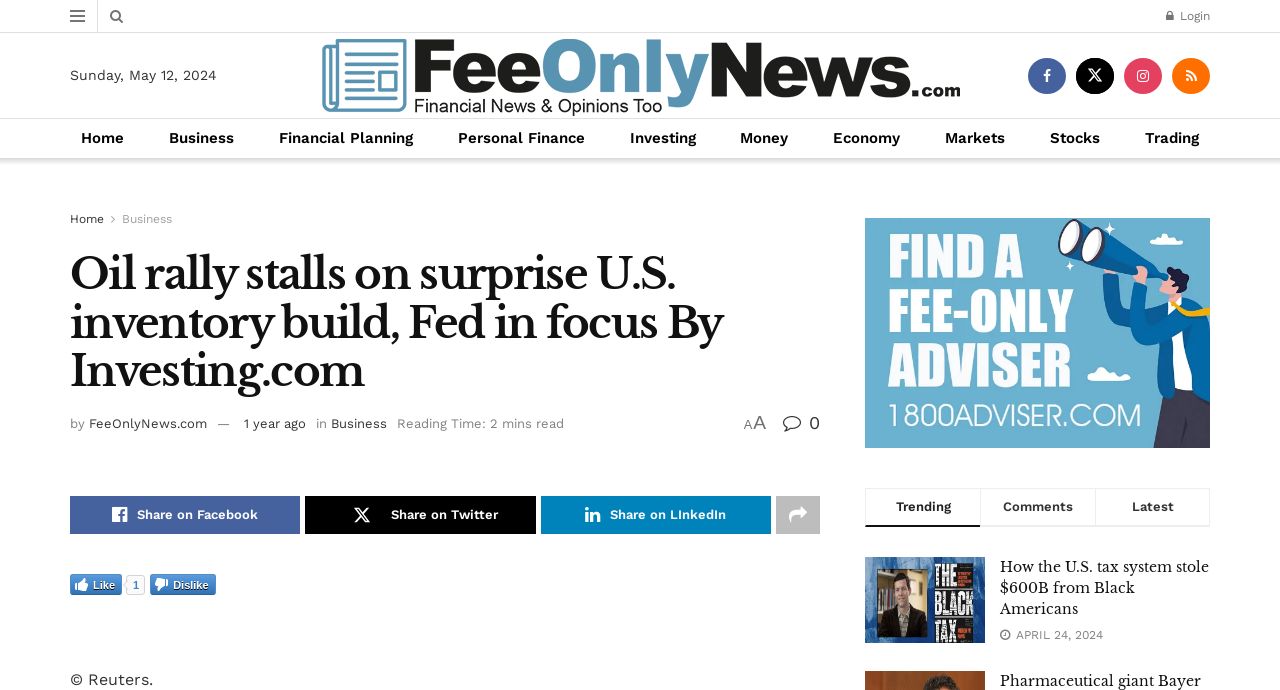What is the topic of the article below the main article?
Based on the content of the image, thoroughly explain and answer the question.

I found the topic of the article below the main article by looking at the heading element that says 'How the U.S. tax system stole $600B from Black Americans'.